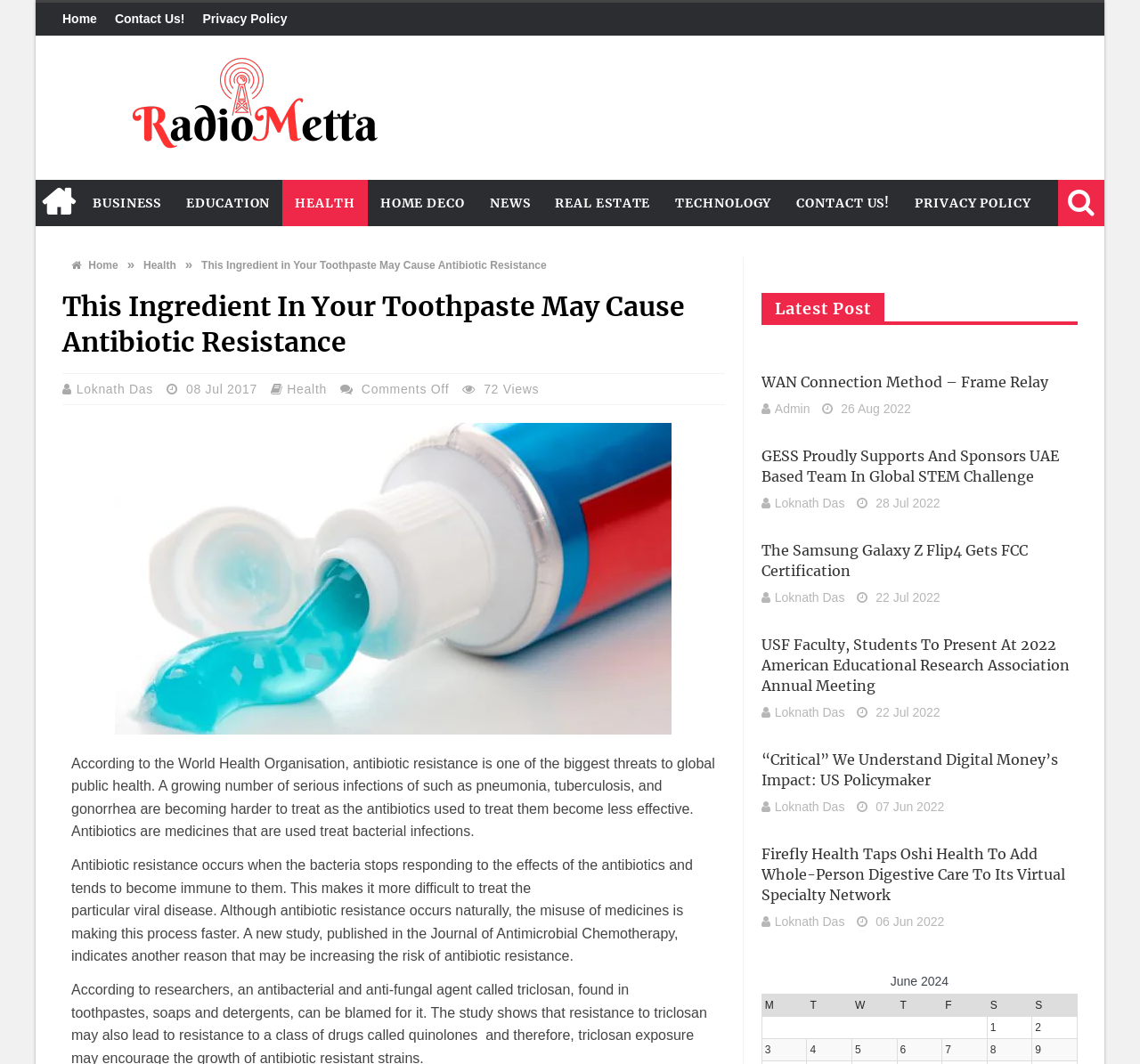Could you indicate the bounding box coordinates of the region to click in order to complete this instruction: "View the latest post 'Your SEO Budget Is Determining Your Success'".

[0.68, 0.243, 0.934, 0.29]